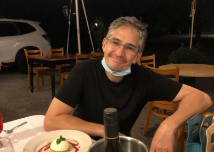What type of chairs are visible in the background?
Give a one-word or short-phrase answer derived from the screenshot.

Wooden chairs